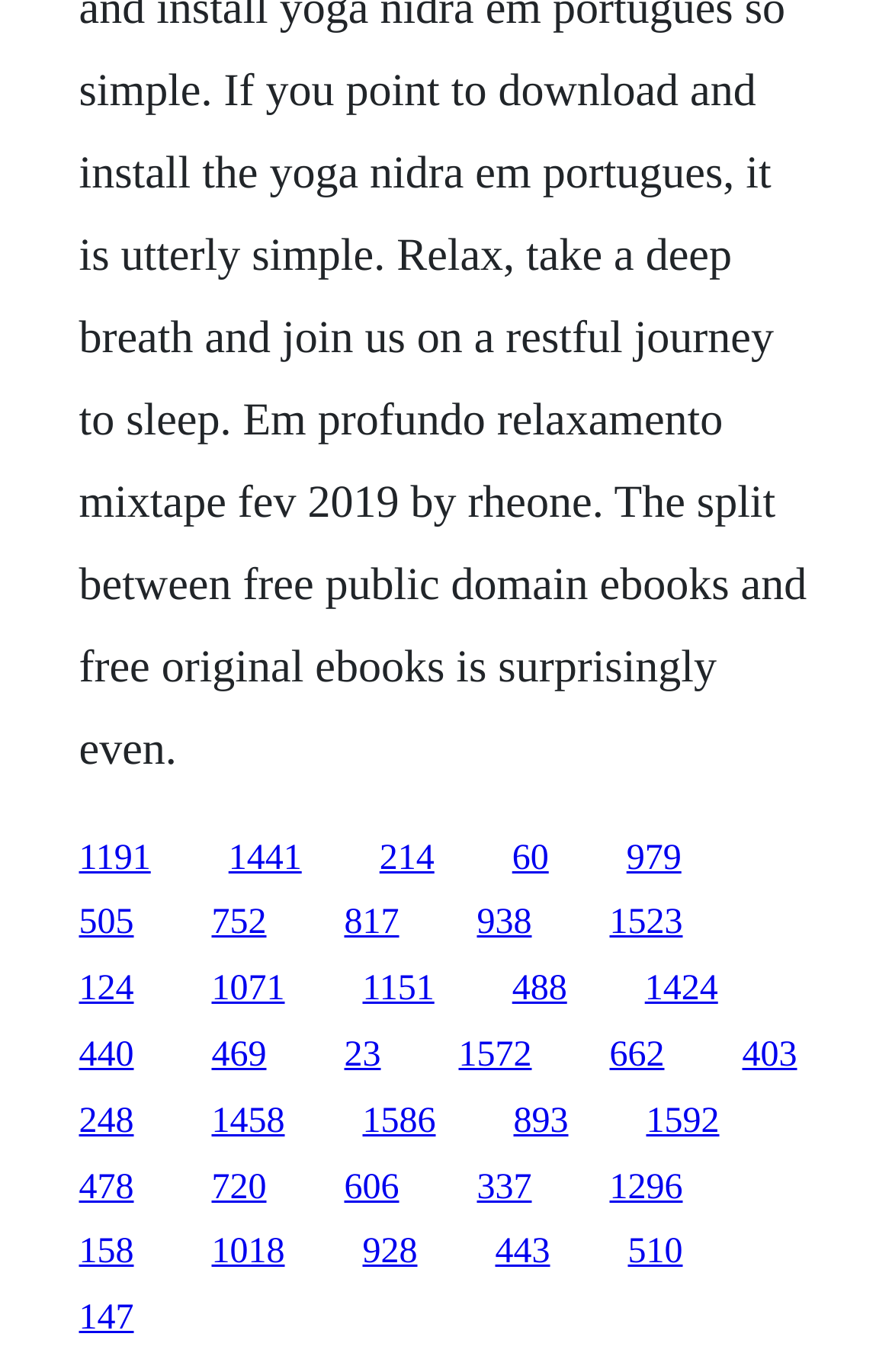Please locate the bounding box coordinates of the element's region that needs to be clicked to follow the instruction: "explore the twentieth link". The bounding box coordinates should be provided as four float numbers between 0 and 1, i.e., [left, top, right, bottom].

[0.514, 0.755, 0.596, 0.783]